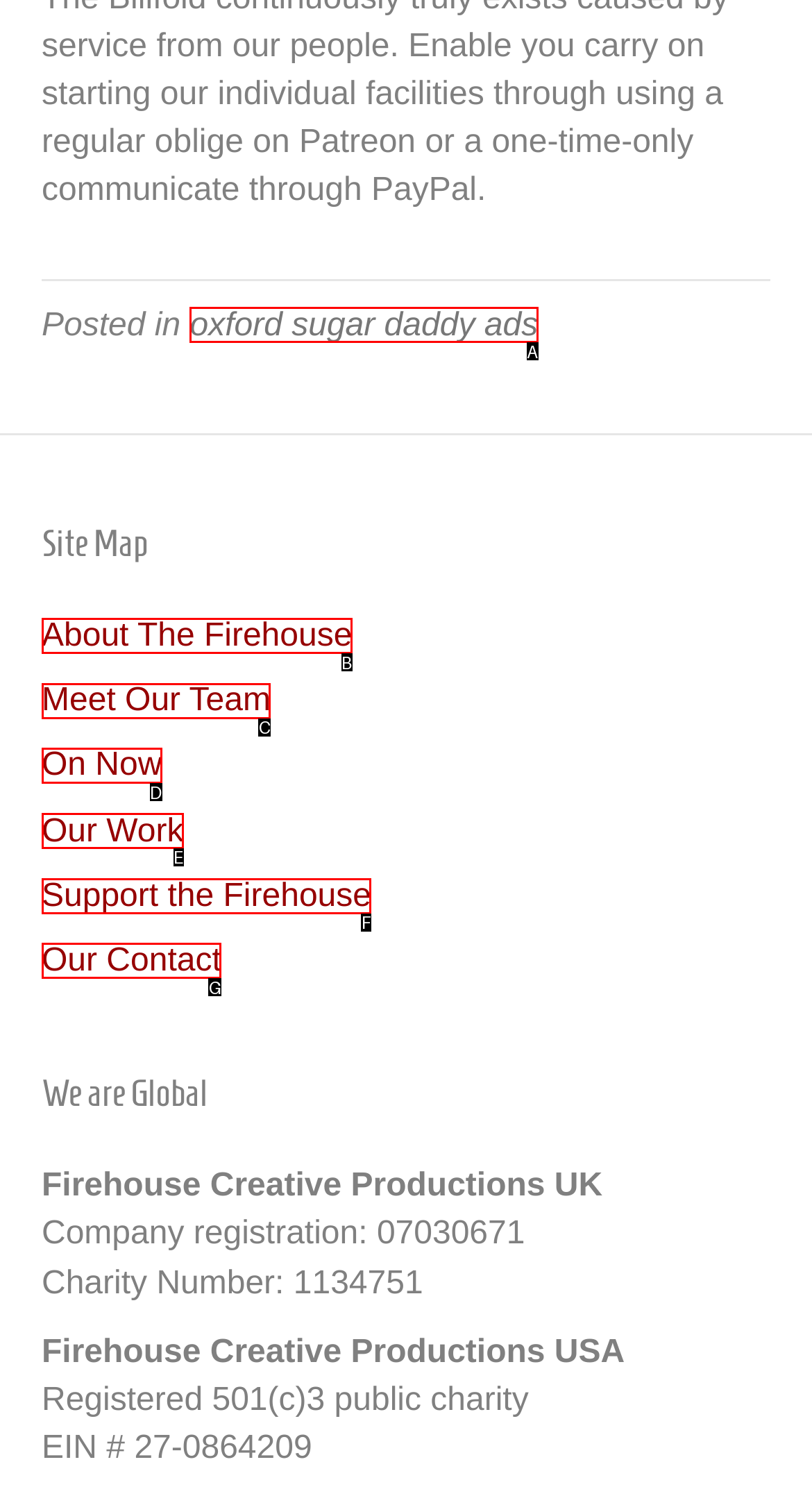Determine which HTML element corresponds to the description: On Now. Provide the letter of the correct option.

D